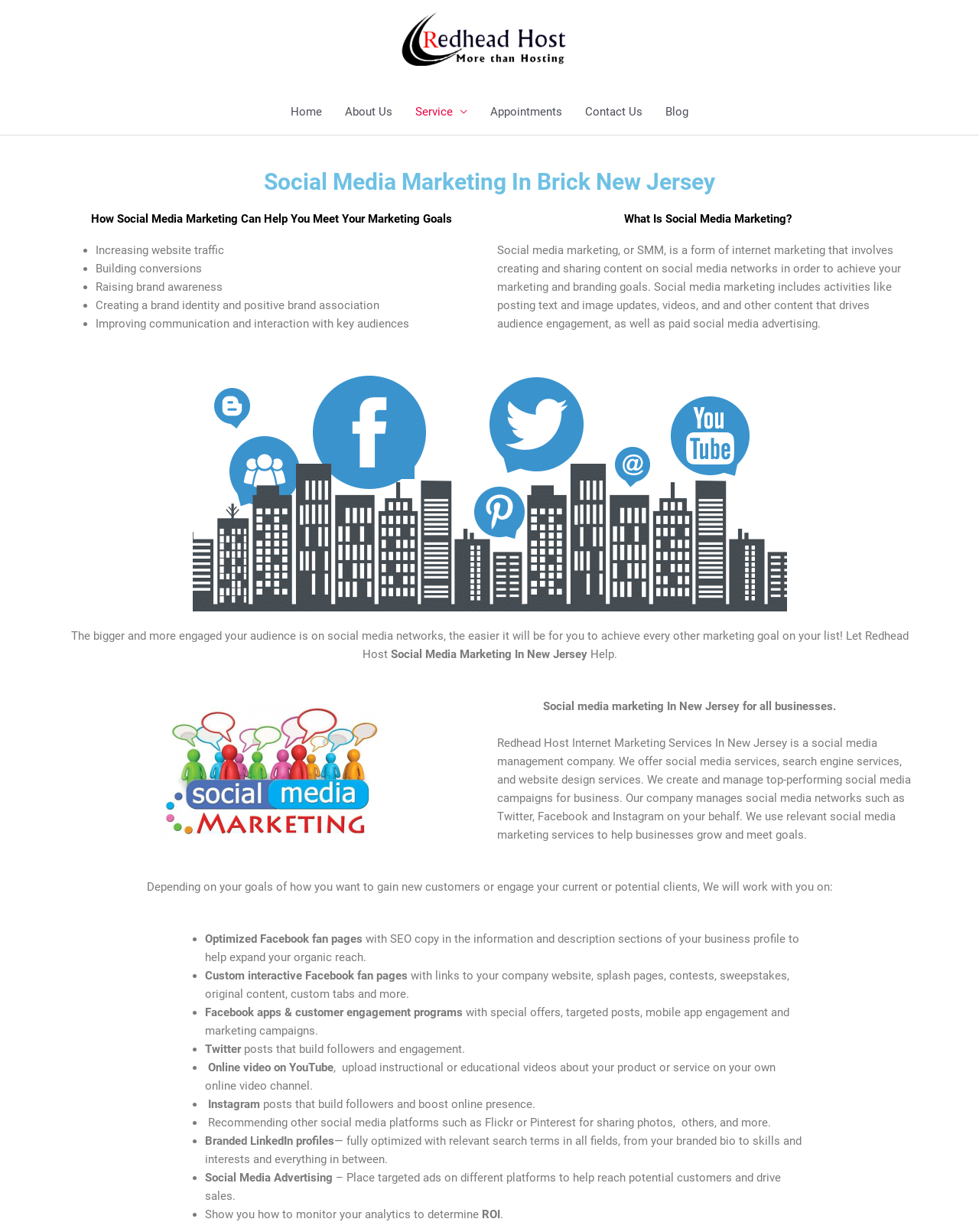Using the provided element description: "Appointments", determine the bounding box coordinates of the corresponding UI element in the screenshot.

[0.489, 0.072, 0.586, 0.109]